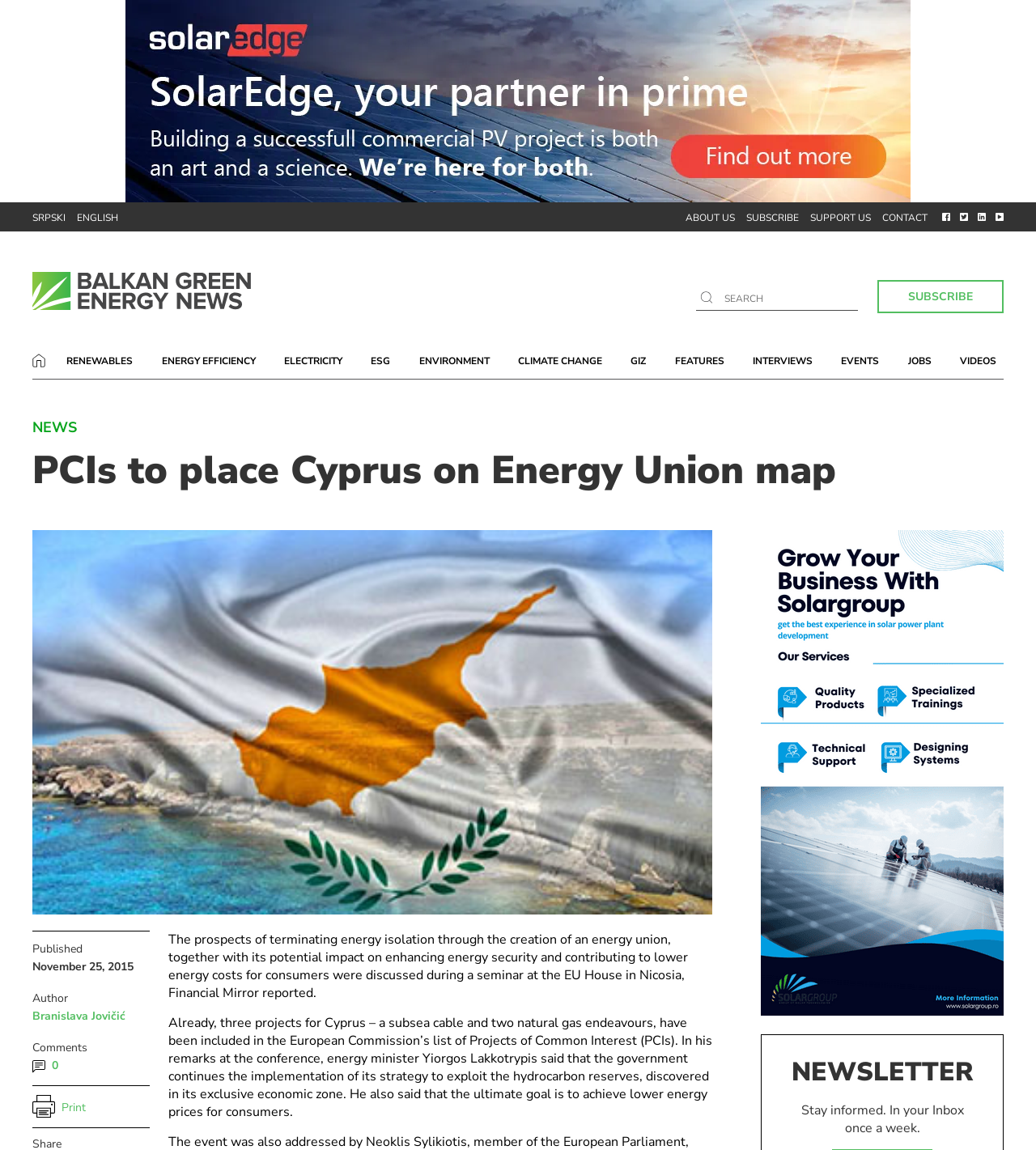Pinpoint the bounding box coordinates for the area that should be clicked to perform the following instruction: "Read the article about 'PCIs to place Cyprus on Energy Union map'".

[0.031, 0.392, 0.969, 0.426]